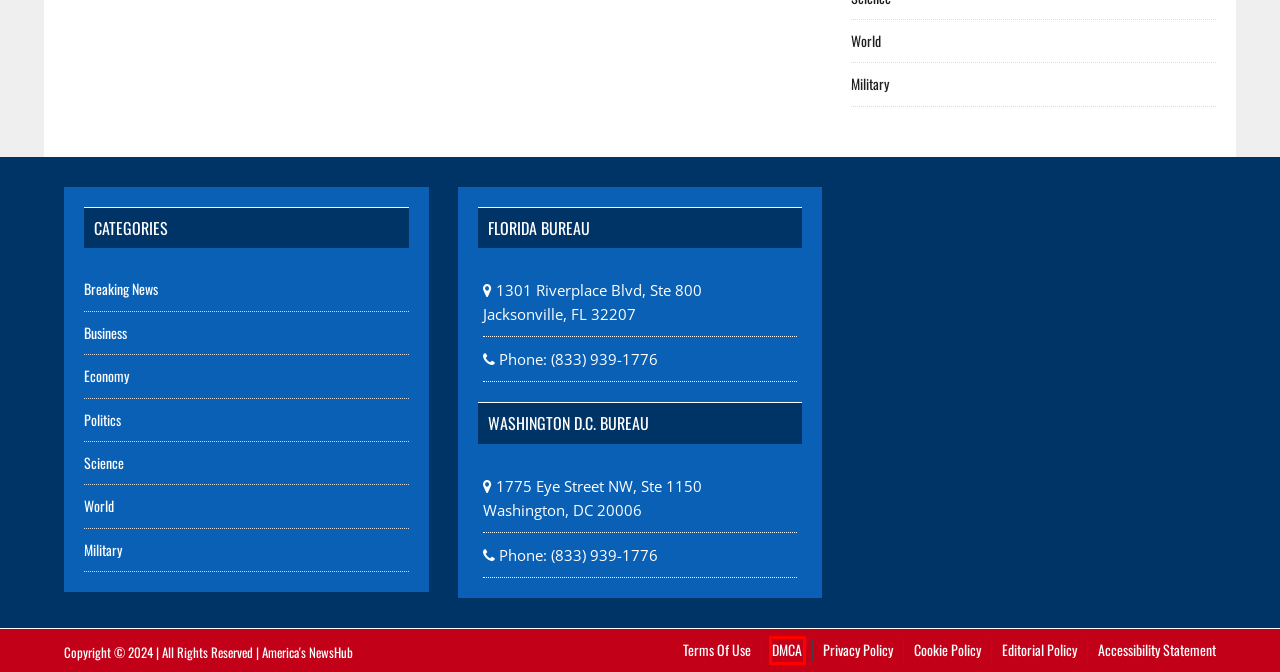You have been given a screenshot of a webpage with a red bounding box around a UI element. Select the most appropriate webpage description for the new webpage that appears after clicking the element within the red bounding box. The choices are:
A. Biden’s MIA Presidency | America's NewsHub
B. Privacy Policy | America's NewsHub
C. Accessibility Statement | America's NewsHub
D. Cookie Policy | America's NewsHub
E. Terms of Use | America's NewsHub
F. DMCA Disclaimer | America's NewsHub
G. Editorial Policy | America's NewsHub
H. Politics | America's NewsHub

F